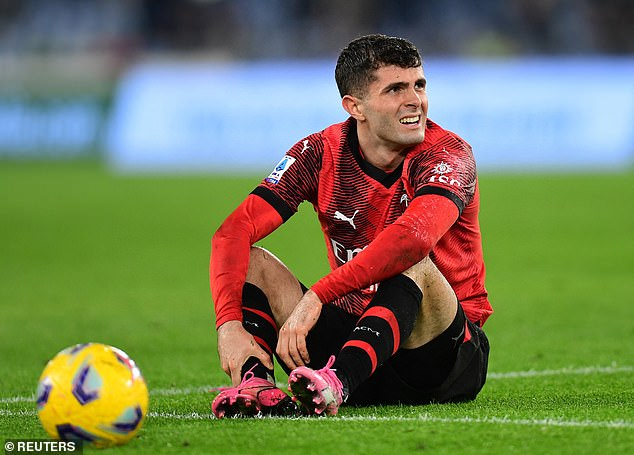Please respond to the question using a single word or phrase:
What is lying nearby Christian Pulisic?

The ball